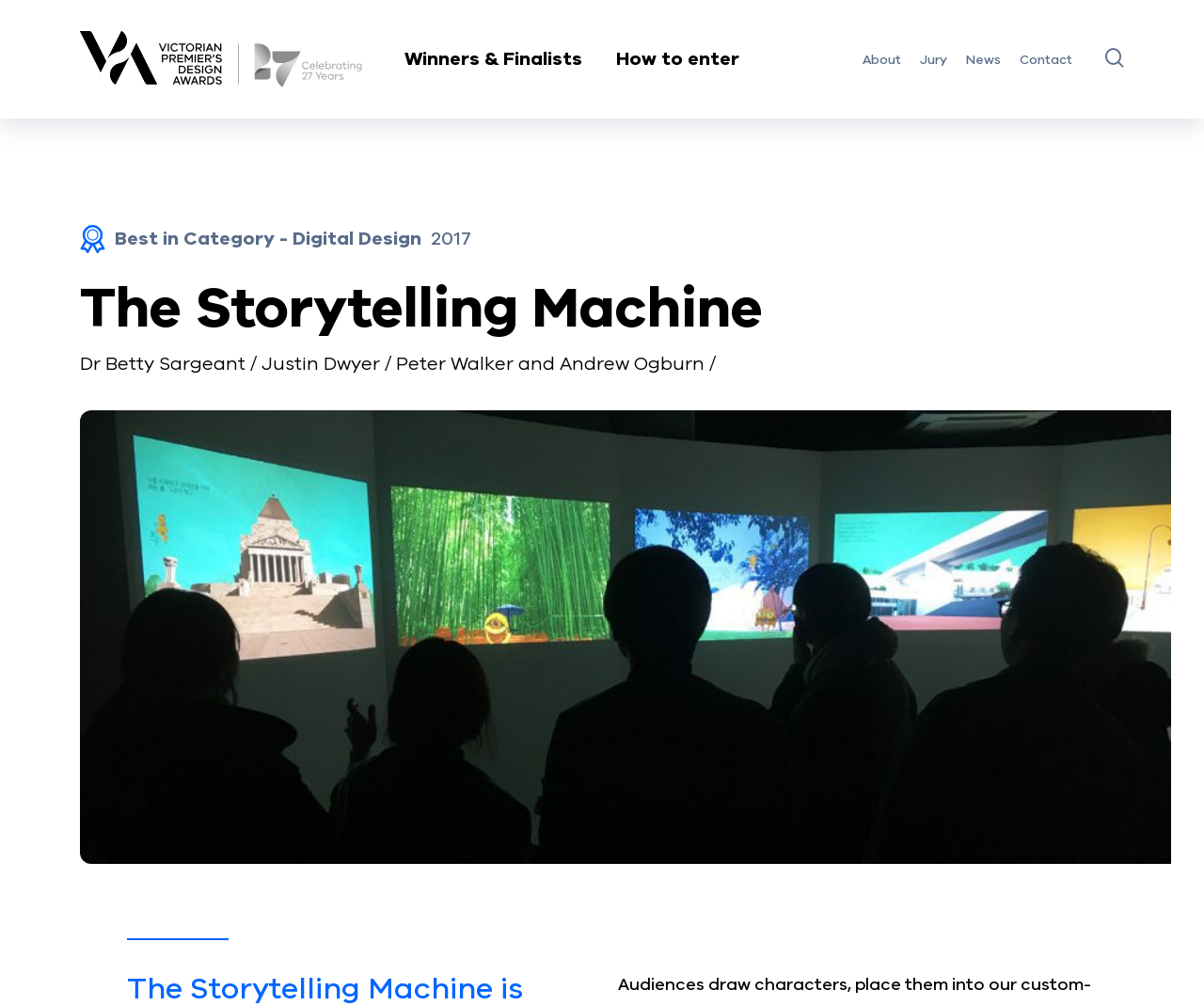Specify the bounding box coordinates of the region I need to click to perform the following instruction: "Go to the News page". The coordinates must be four float numbers in the range of 0 to 1, i.e., [left, top, right, bottom].

[0.802, 0.05, 0.831, 0.068]